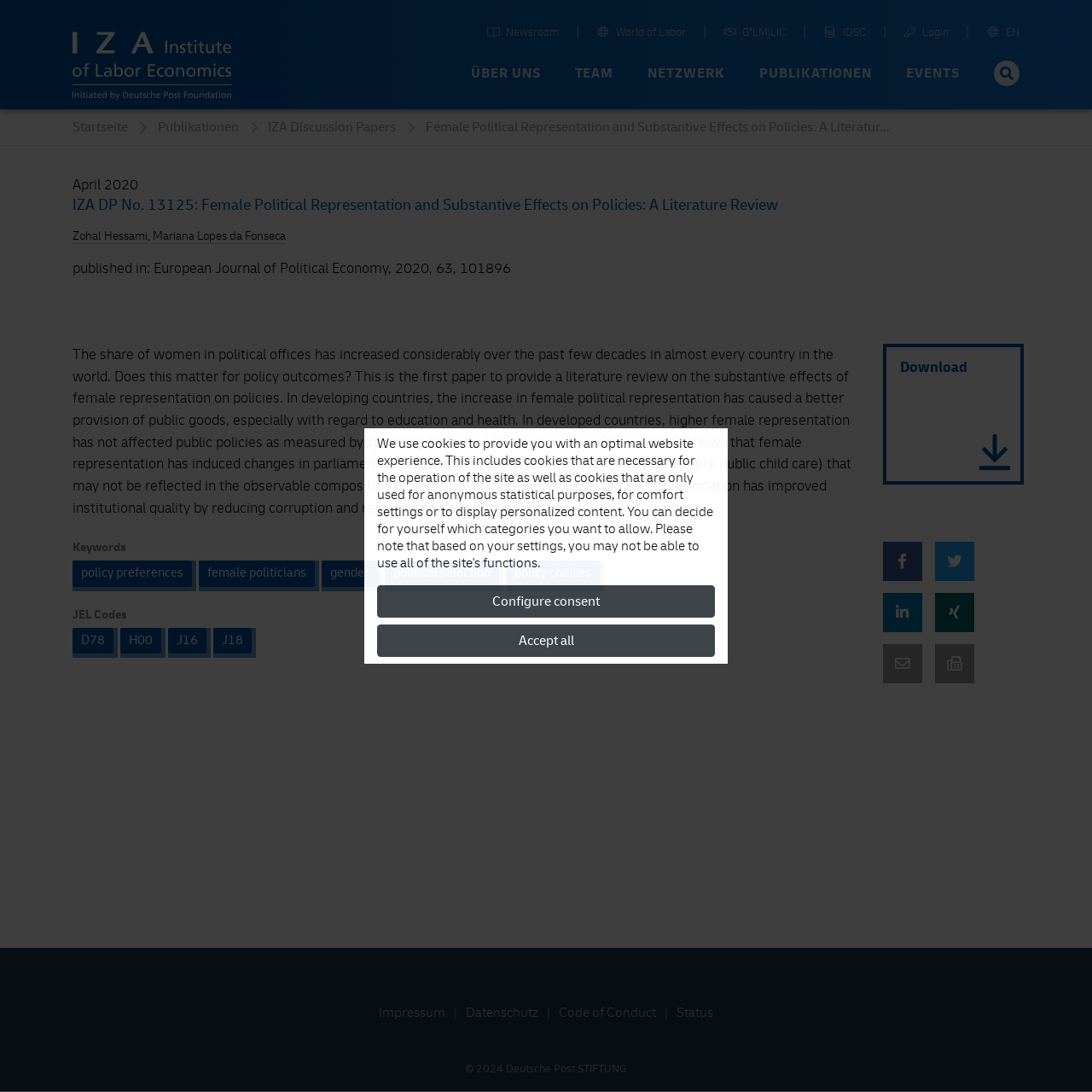Who are the authors of the publication?
Offer a detailed and full explanation in response to the question.

I found the authors of the publication by looking at the main content area of the webpage, where I saw two link elements with the text 'Zohal Hessami' and 'Mariana Lopes da Fonseca' respectively, which are separated by a comma, indicating that they are the authors of the publication.